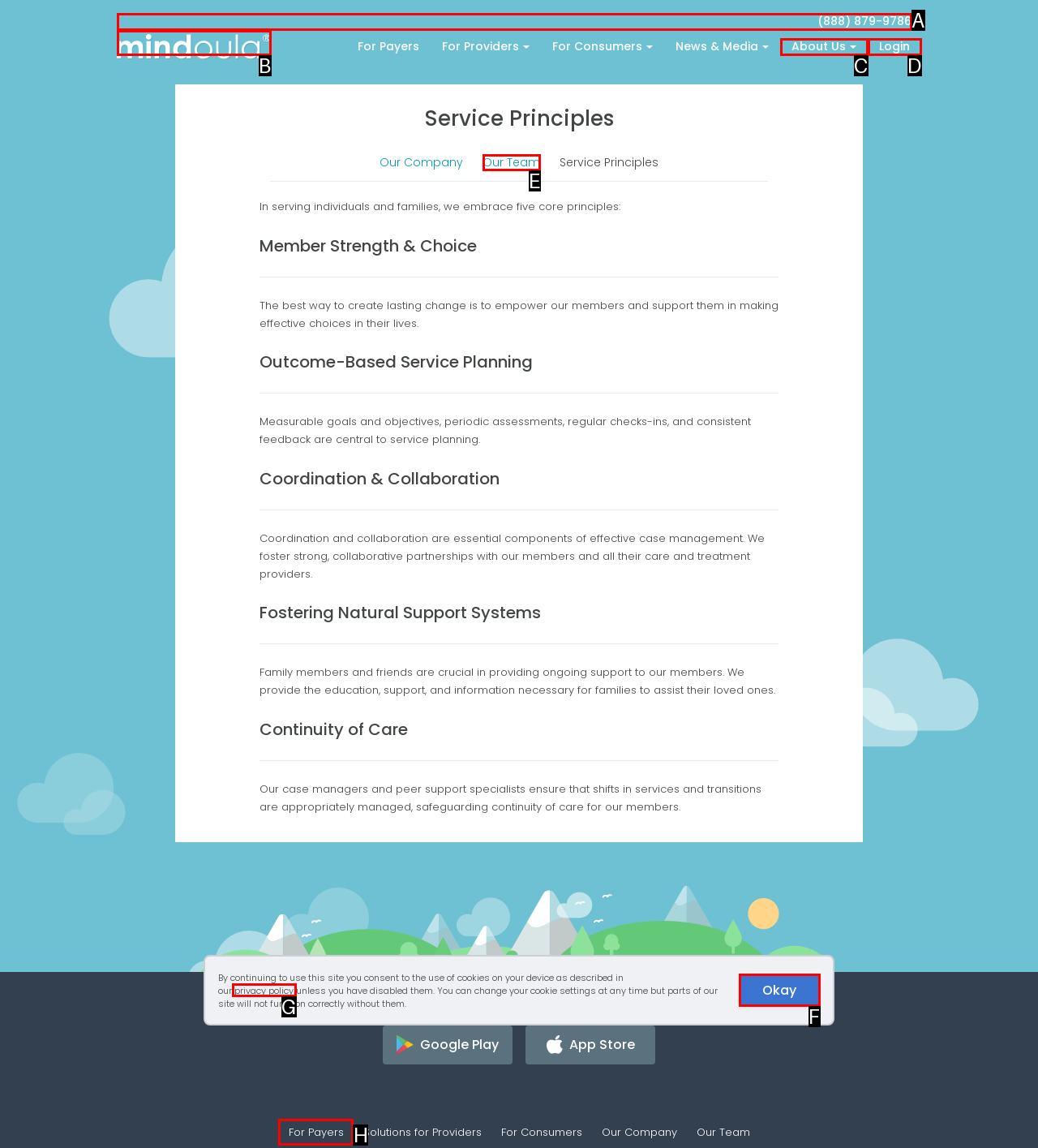Select the HTML element that corresponds to the description: (888) 879-9786. Reply with the letter of the correct option.

A